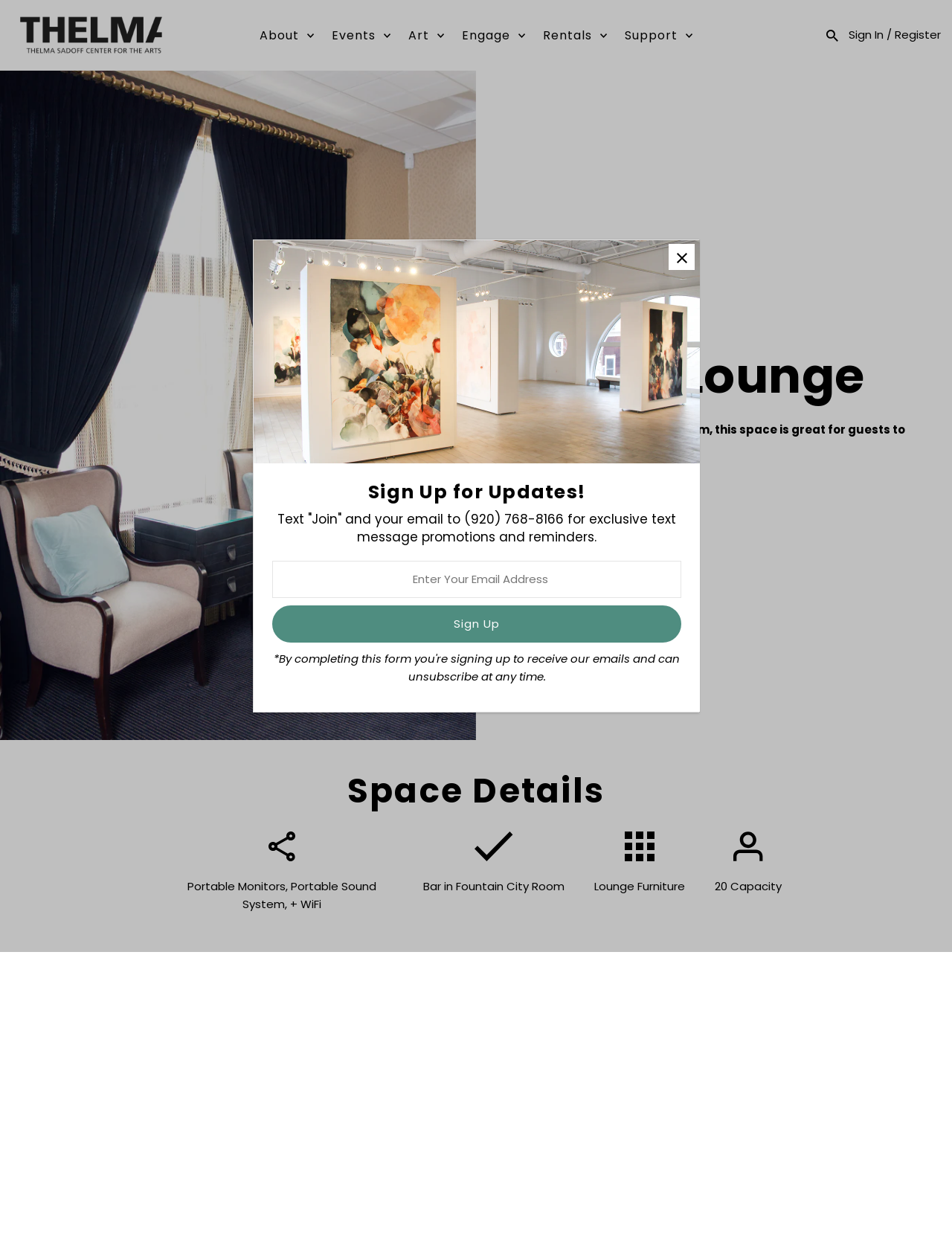Give a one-word or short phrase answer to this question: 
How can I submit a rental inquiry?

Click 'Submit Rental Inquiry' button